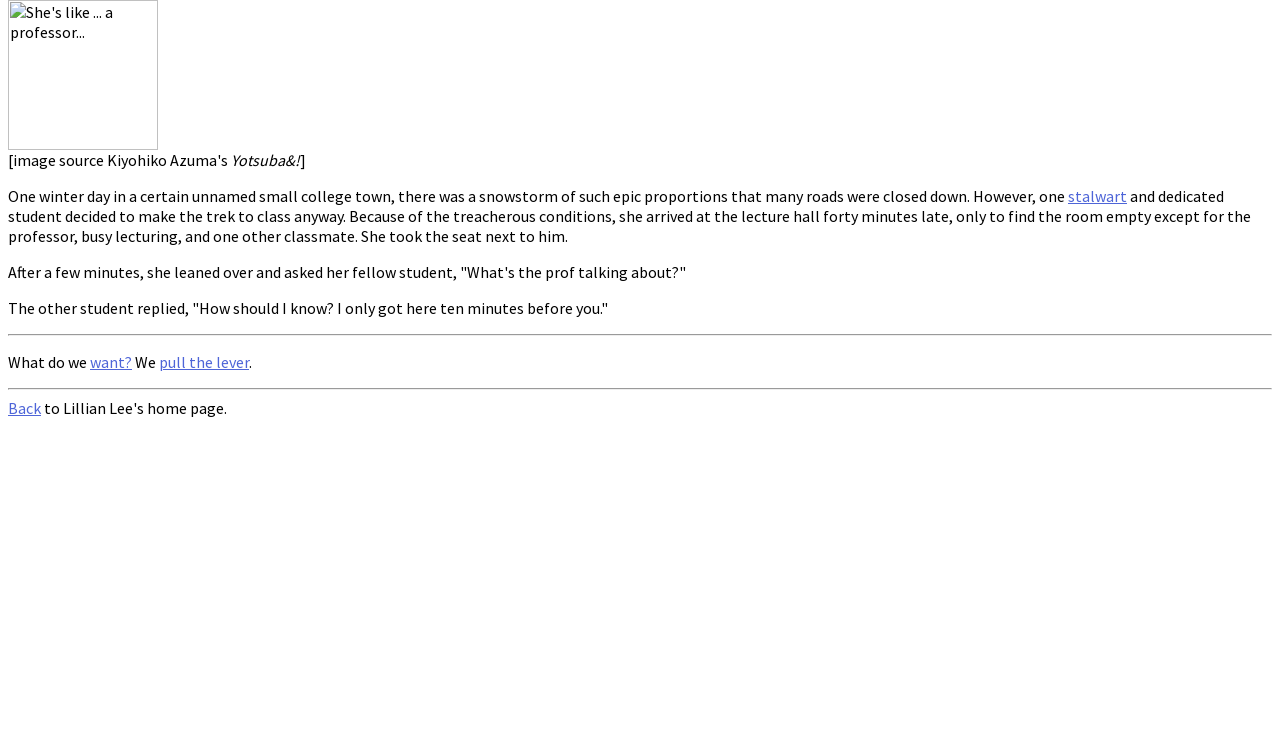How late did the student arrive at the lecture hall?
Carefully analyze the image and provide a detailed answer to the question.

According to the story, the student arrived at the lecture hall forty minutes late due to the treacherous road conditions caused by the snowstorm.